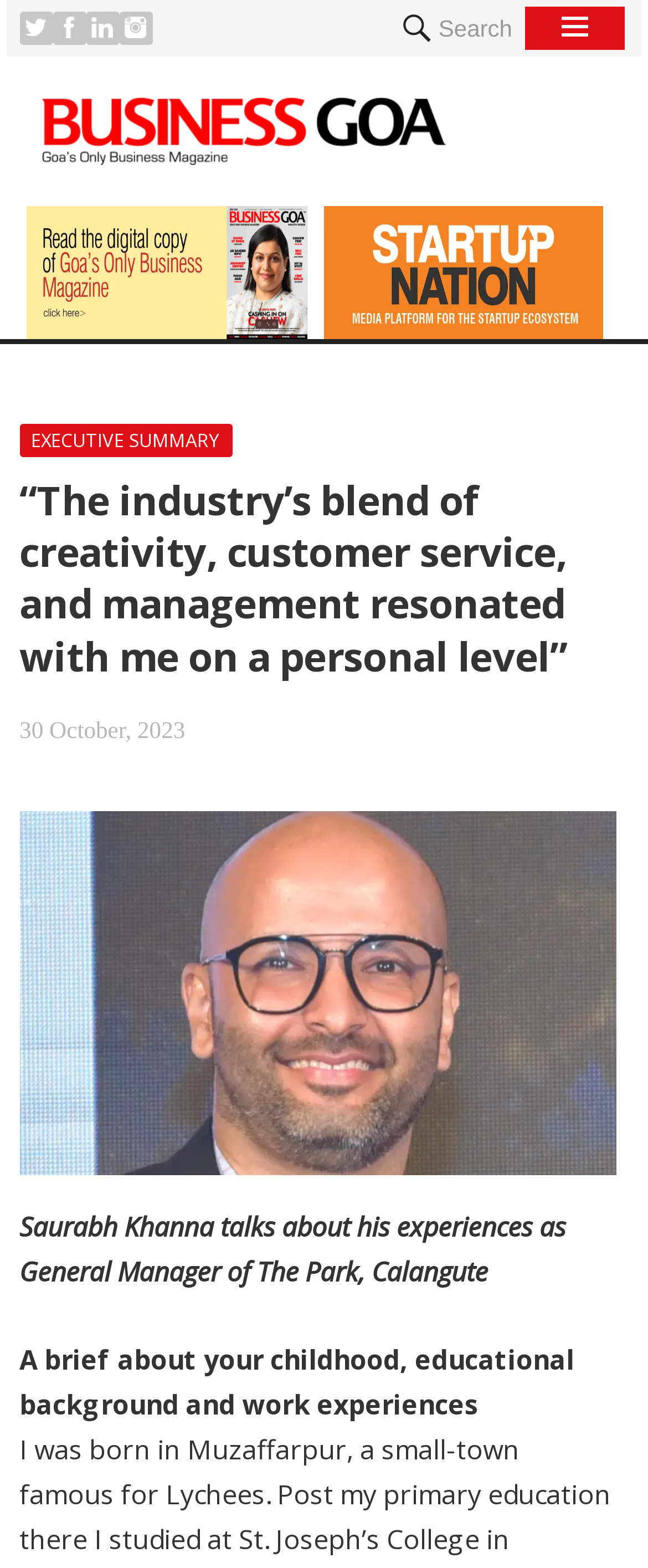How many social media links are present on the webpage?
Use the image to answer the question with a single word or phrase.

4